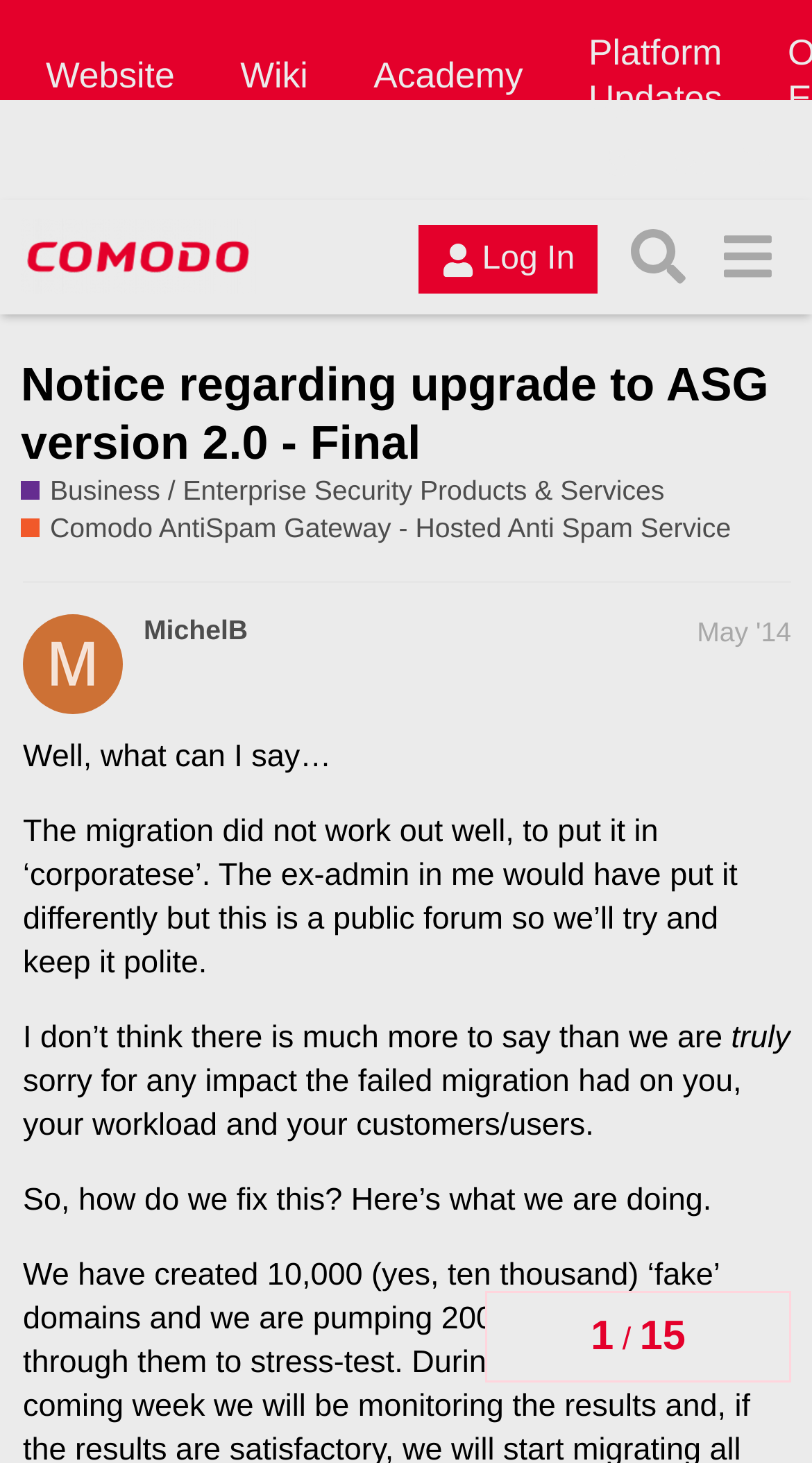Locate the bounding box of the UI element described by: "Wiki" in the given webpage screenshot.

[0.265, 0.011, 0.41, 0.091]